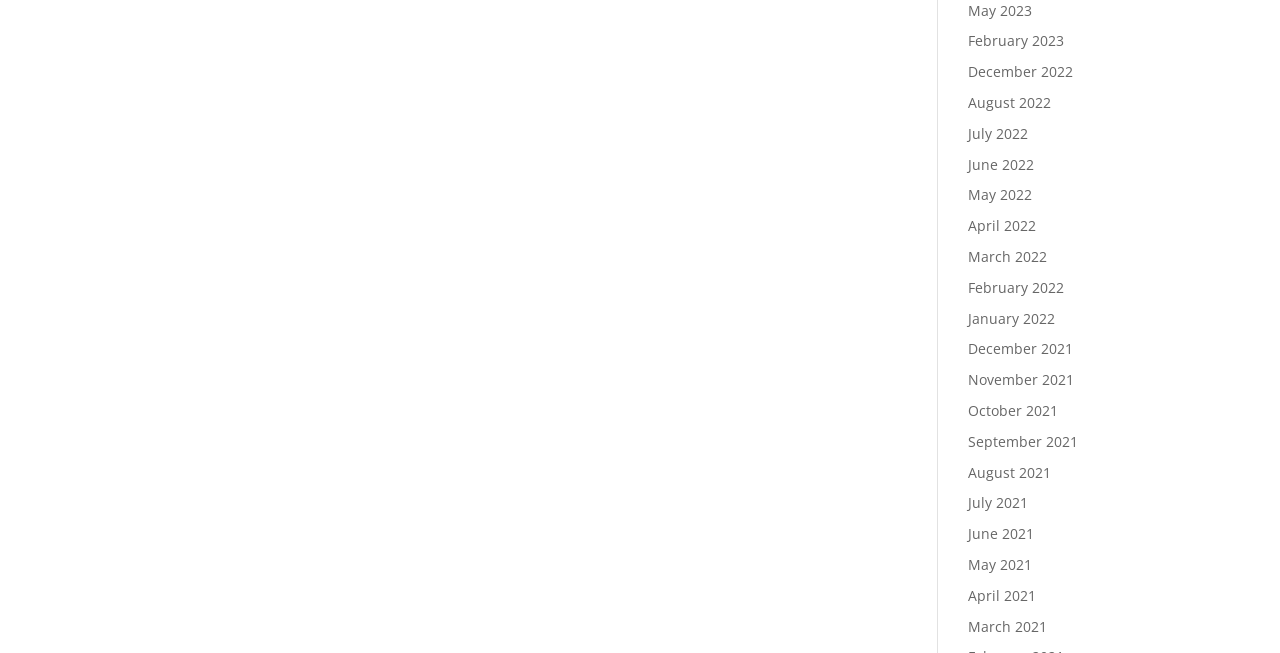Please identify the bounding box coordinates of the region to click in order to complete the given instruction: "go to December 2022". The coordinates should be four float numbers between 0 and 1, i.e., [left, top, right, bottom].

[0.756, 0.095, 0.838, 0.124]